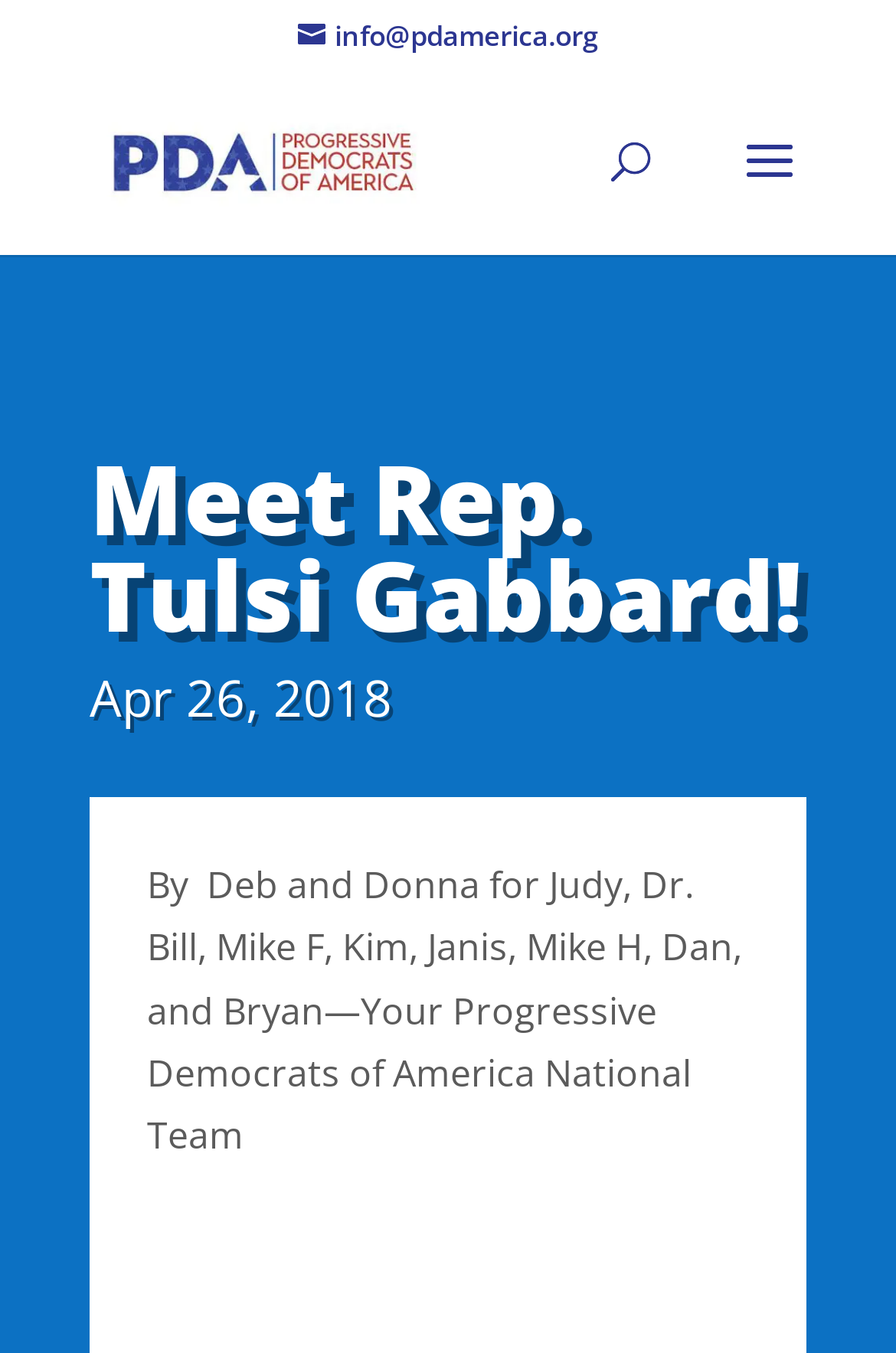What is the purpose of the search box?
Please respond to the question with a detailed and thorough explanation.

The search box is an input field with a label 'Search for:' which suggests that it is used to search for specific content or information on the webpage.